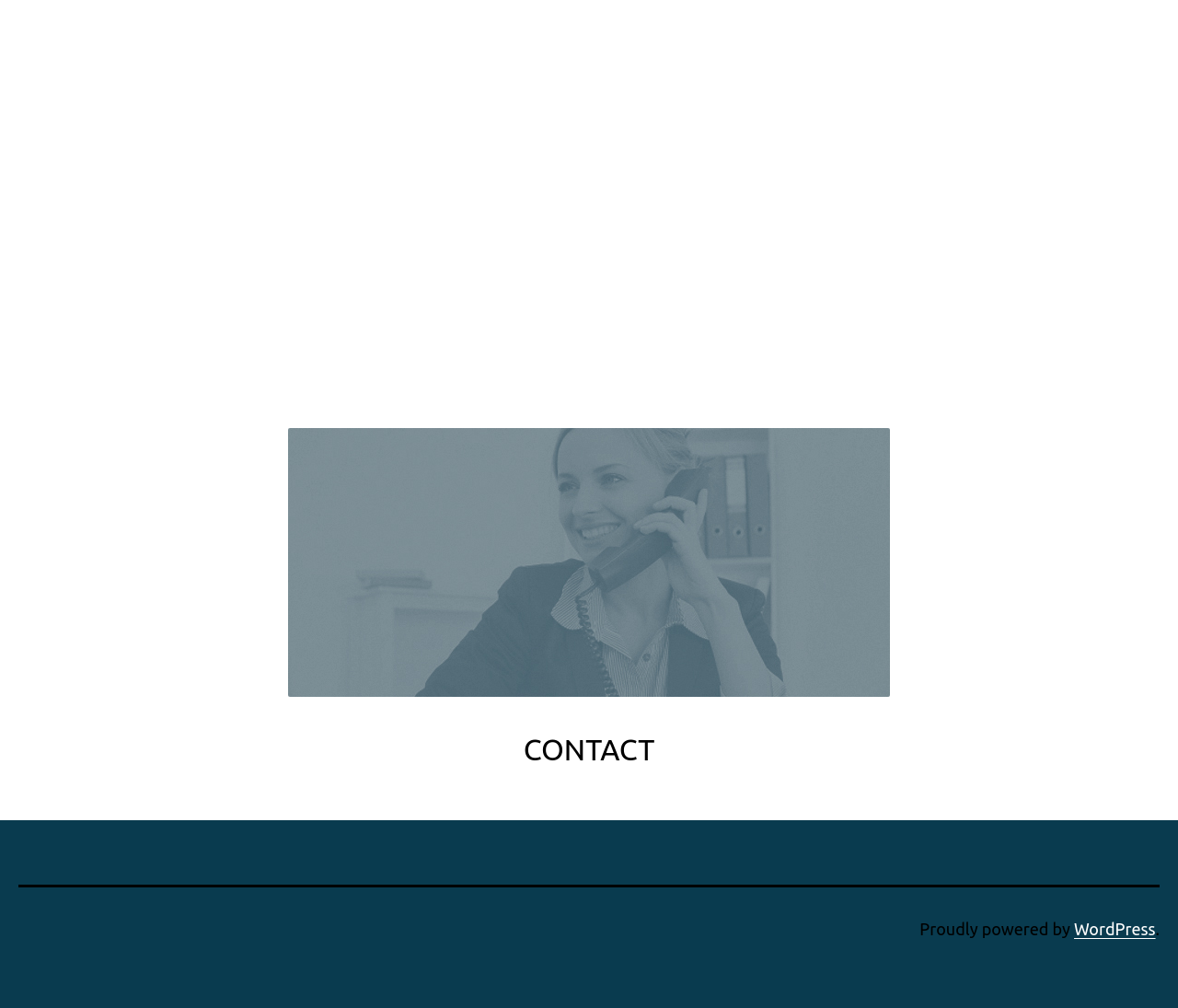Locate the bounding box coordinates of the UI element described by: "Contact". Provide the coordinates as four float numbers between 0 and 1, formatted as [left, top, right, bottom].

None